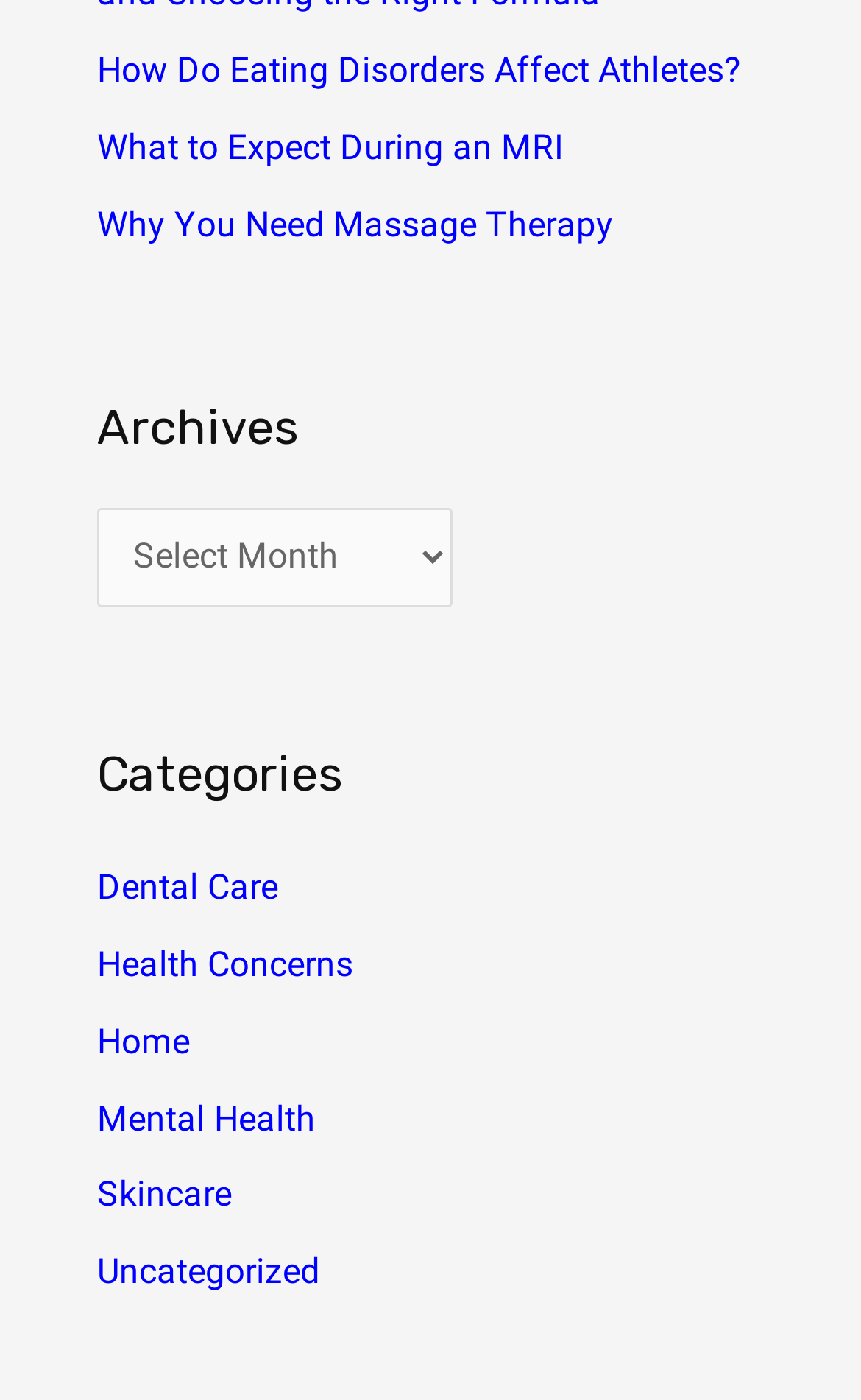Bounding box coordinates are specified in the format (top-left x, top-left y, bottom-right x, bottom-right y). All values are floating point numbers bounded between 0 and 1. Please provide the bounding box coordinate of the region this sentence describes: Why You Need Massage Therapy

[0.112, 0.146, 0.712, 0.174]